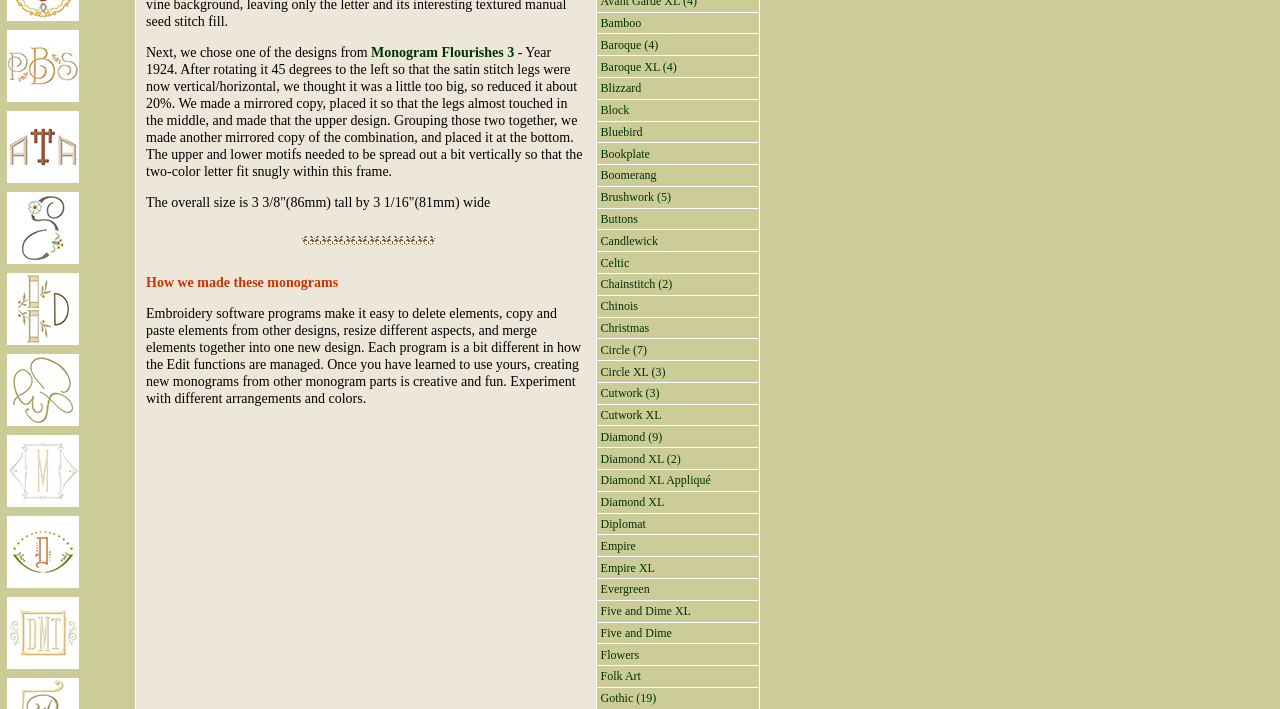Identify the bounding box coordinates for the UI element described by the following text: "Monogram Flourishes 3". Provide the coordinates as four float numbers between 0 and 1, in the format [left, top, right, bottom].

[0.29, 0.063, 0.402, 0.085]